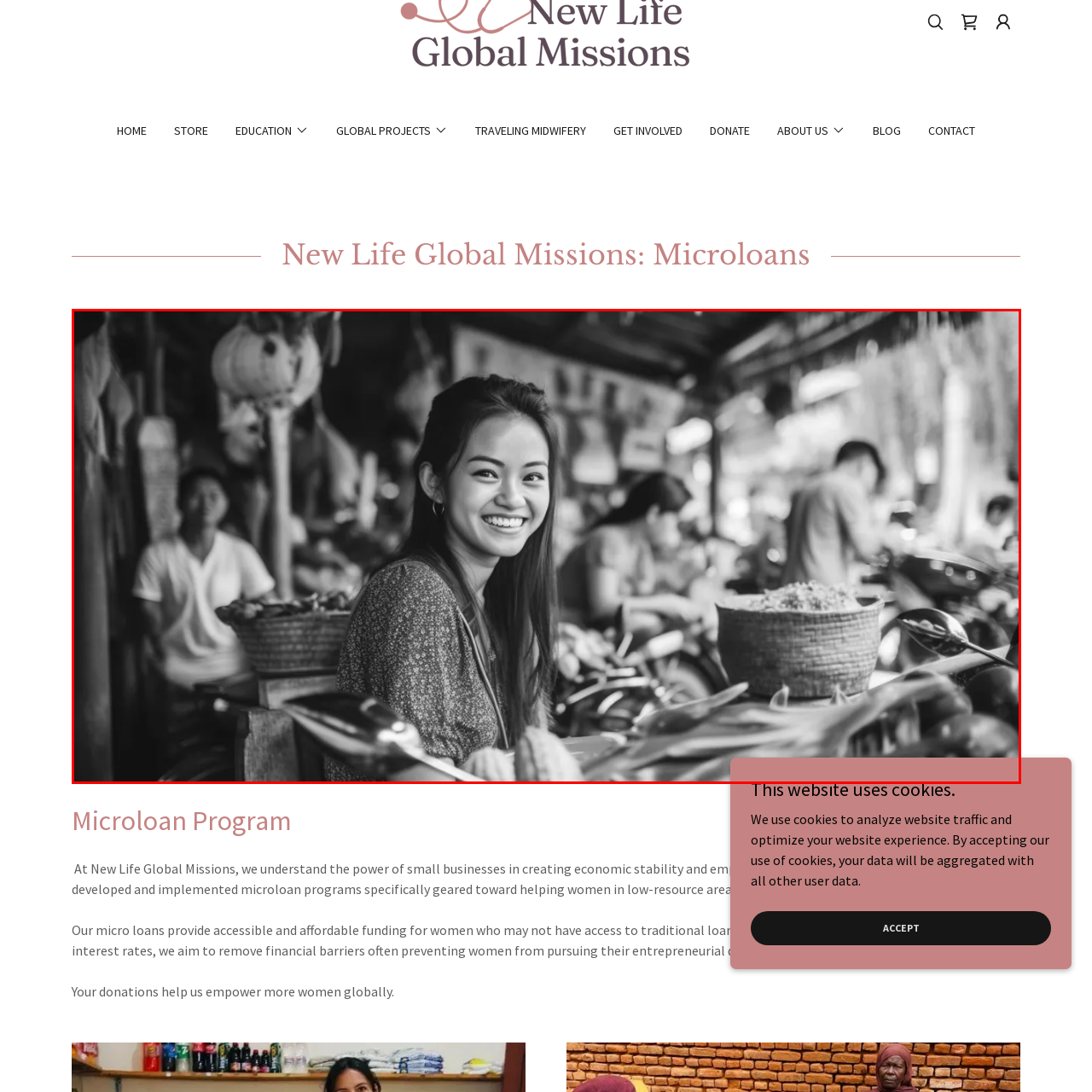Give a detailed caption for the image that is encased within the red bounding box.

The image features a young woman seated at a bustling market, radiating joy with a vibrant smile that lights up her face. She has long, flowing hair and wears a patterned gray blouse, embodying a sense of warmth and friendliness. Surrounding her are various market elements, including baskets, cooking implements, and other vendors, capturing the lively atmosphere of the scene. The background is slightly blurred, emphasizing her cheerful demeanor while hinting at the vibrant activities taking place around her. This visual representation aligns with the mission of New Life Global Missions, which focuses on empowering individuals, particularly women, through initiatives like microloan programs aimed at fostering entrepreneurship in low-resource areas.